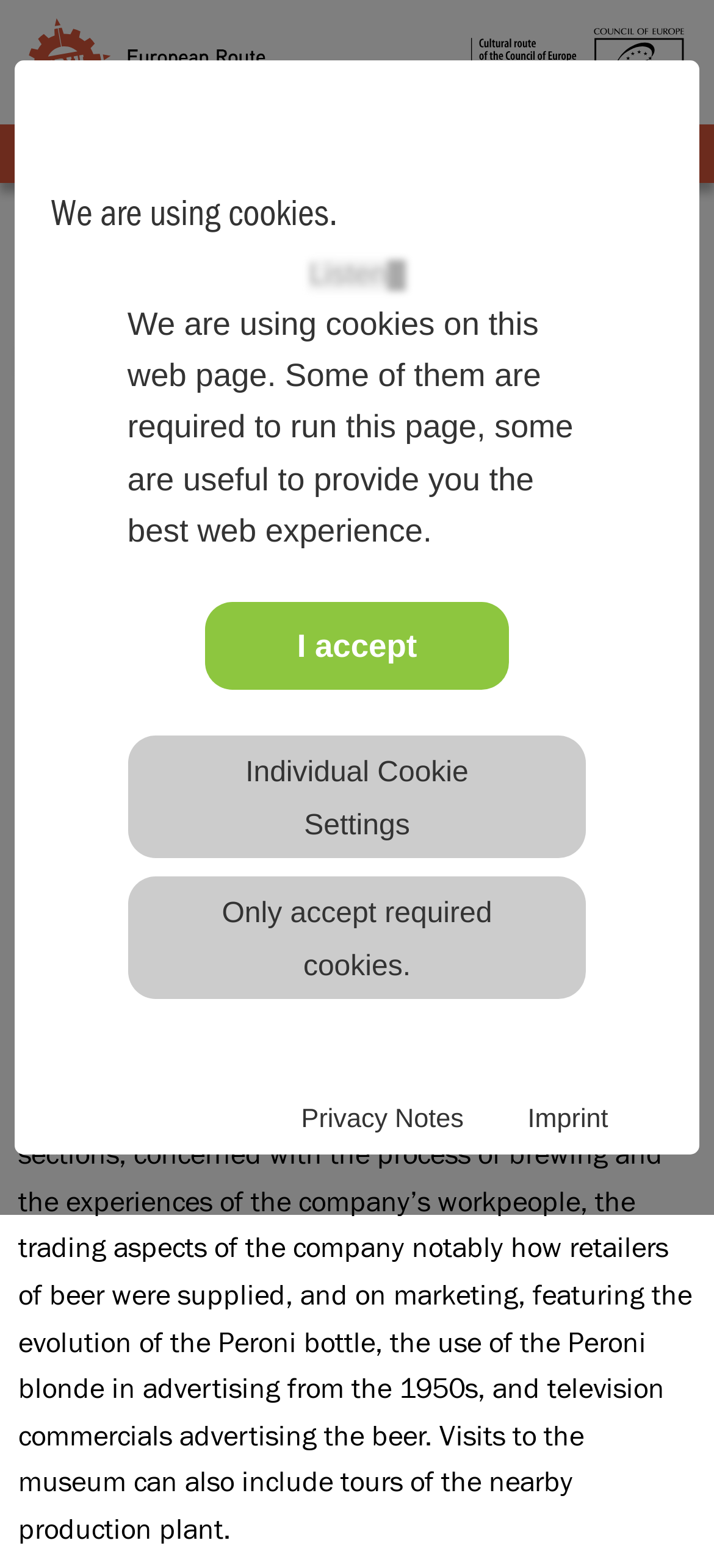Analyze the image and deliver a detailed answer to the question: What is the purpose of the research centre established by the company?

I found the answer by reading the paragraph of text that describes the museum project, which mentions the establishment of a research centre and its purpose.